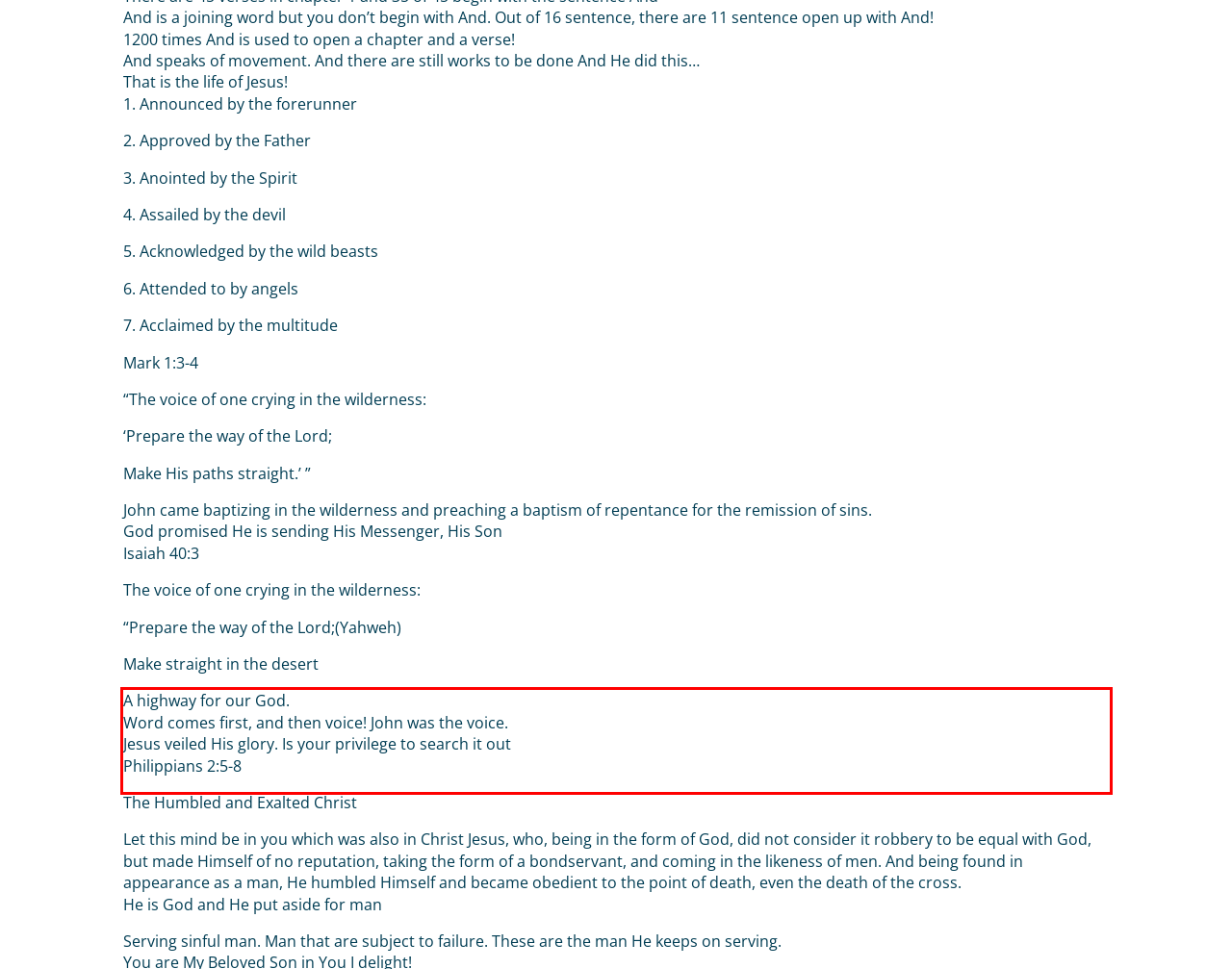Identify the red bounding box in the webpage screenshot and perform OCR to generate the text content enclosed.

A highway for our God. Word comes first, and then voice! John was the voice. Jesus veiled His glory. Is your privilege to search it out Philippians 2:5-8